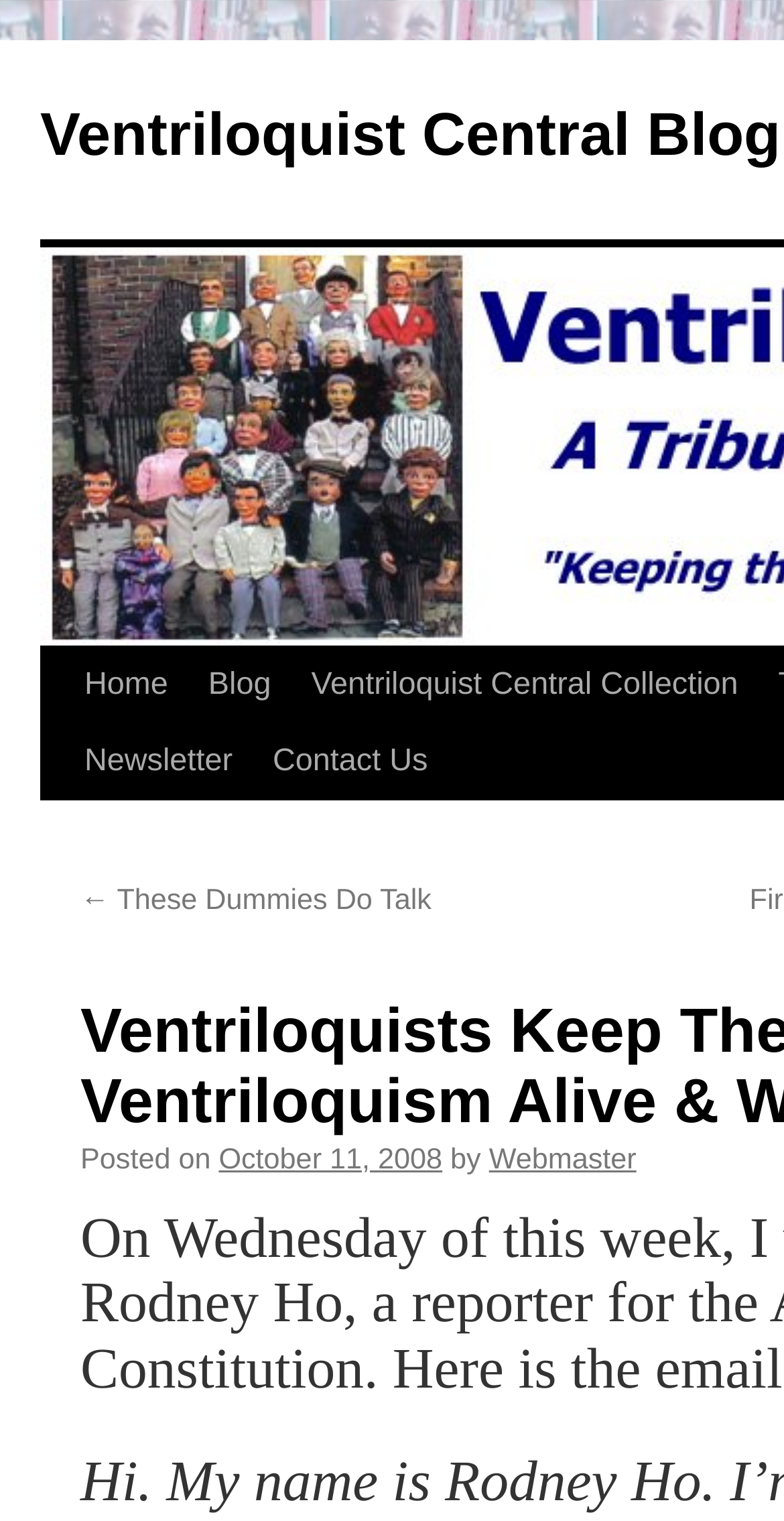Locate the bounding box coordinates of the clickable area needed to fulfill the instruction: "read the latest blog post".

[0.103, 0.582, 0.55, 0.603]